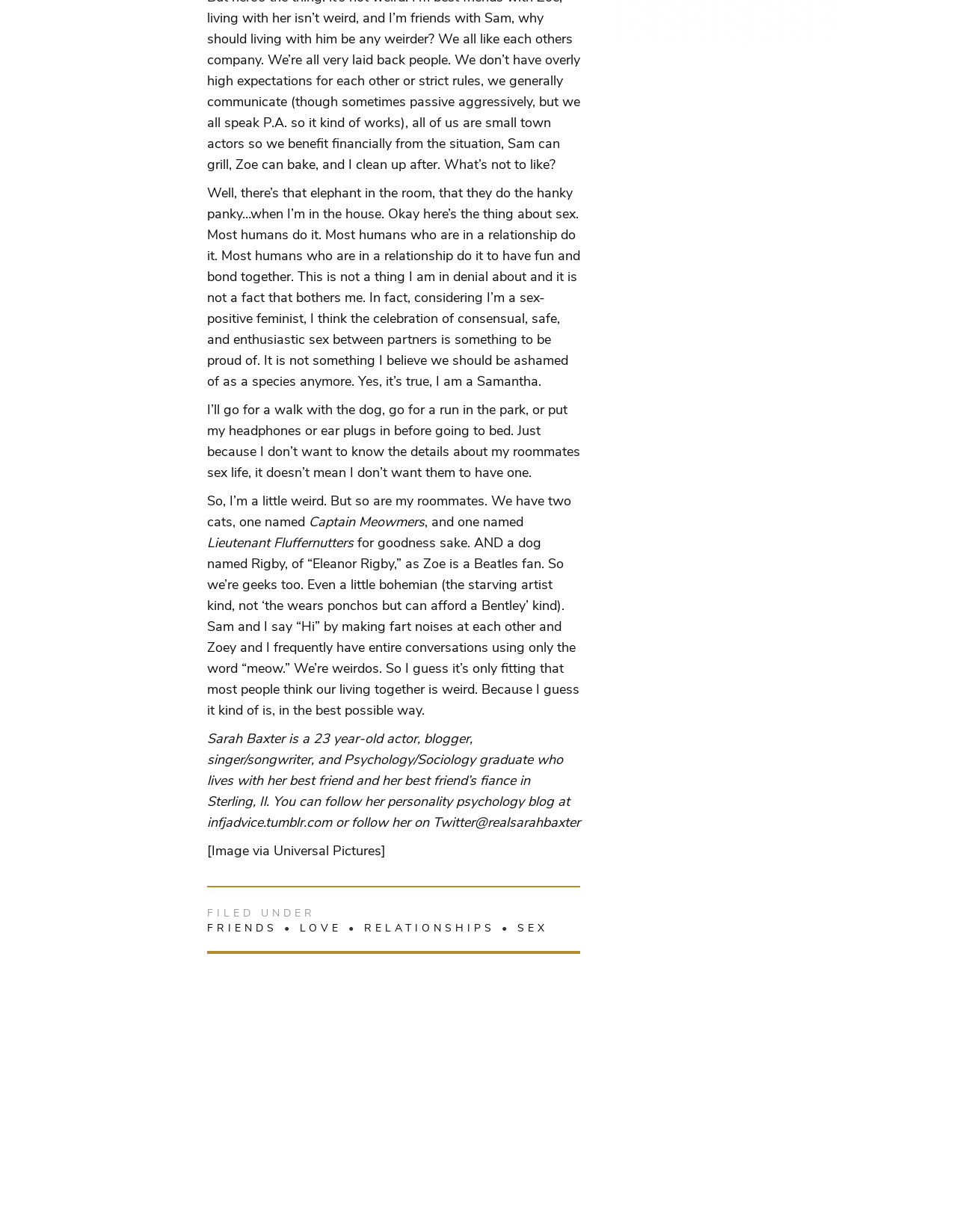What is the name of the author's blog?
Please respond to the question with a detailed and thorough explanation.

The text provides a link to the author's blog, which is 'infjadvice.tumblr.com', and describes it as her 'personality psychology blog'.